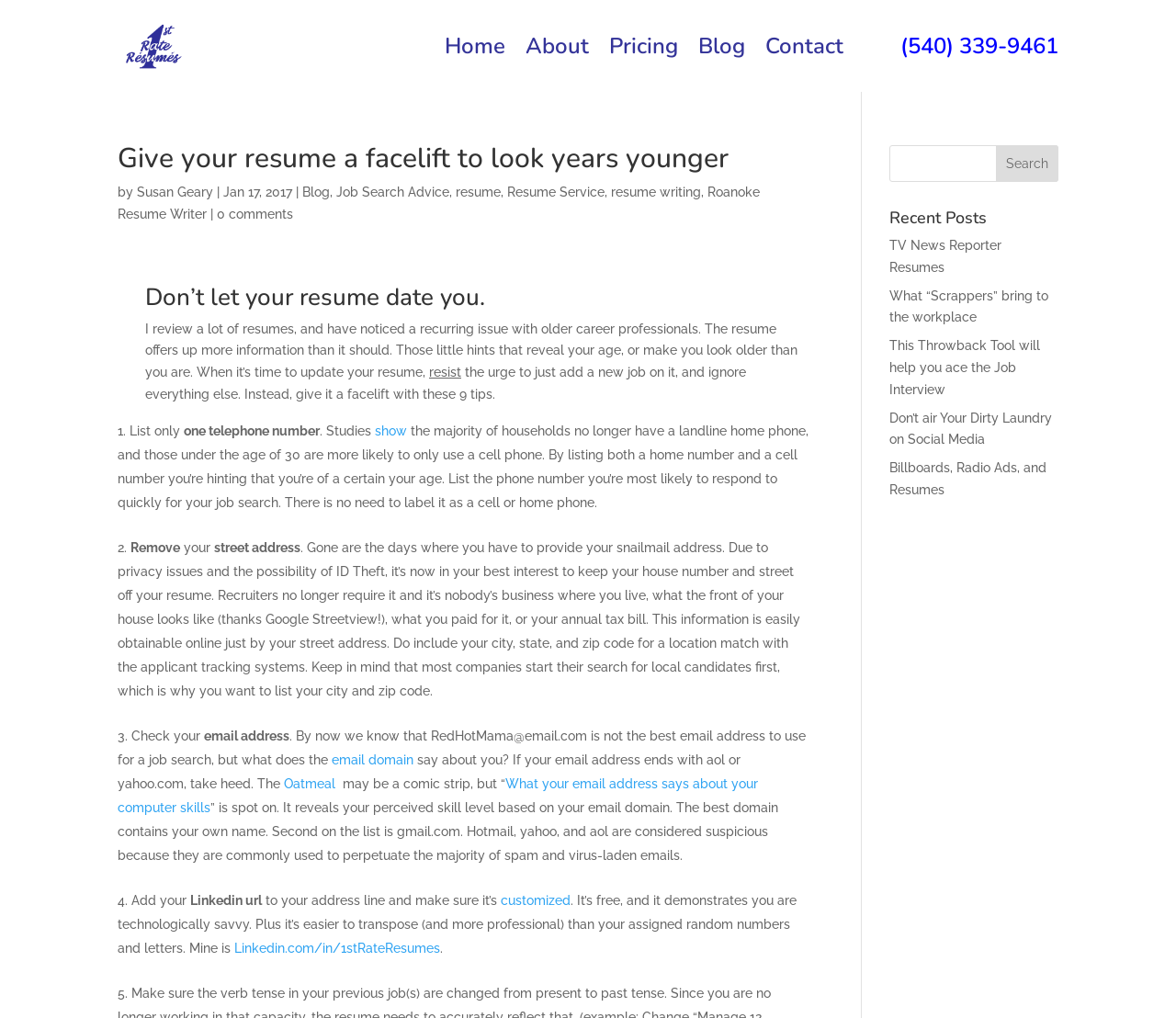Find the bounding box coordinates of the element's region that should be clicked in order to follow the given instruction: "Contact the resume service". The coordinates should consist of four float numbers between 0 and 1, i.e., [left, top, right, bottom].

[0.651, 0.039, 0.717, 0.09]